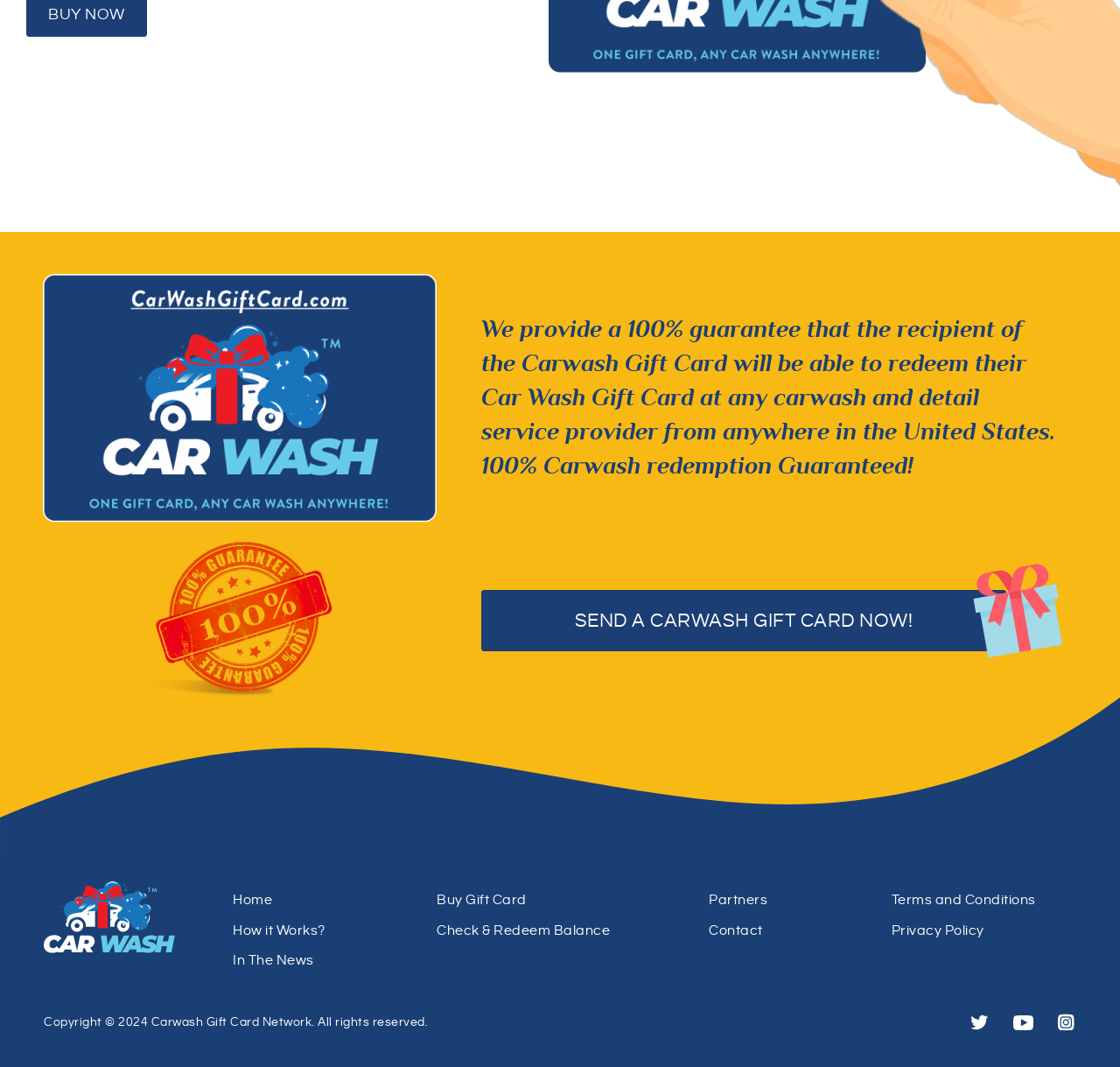Locate the bounding box for the described UI element: "Buy Gift Card". Ensure the coordinates are four float numbers between 0 and 1, formatted as [left, top, right, bottom].

[0.39, 0.836, 0.47, 0.852]